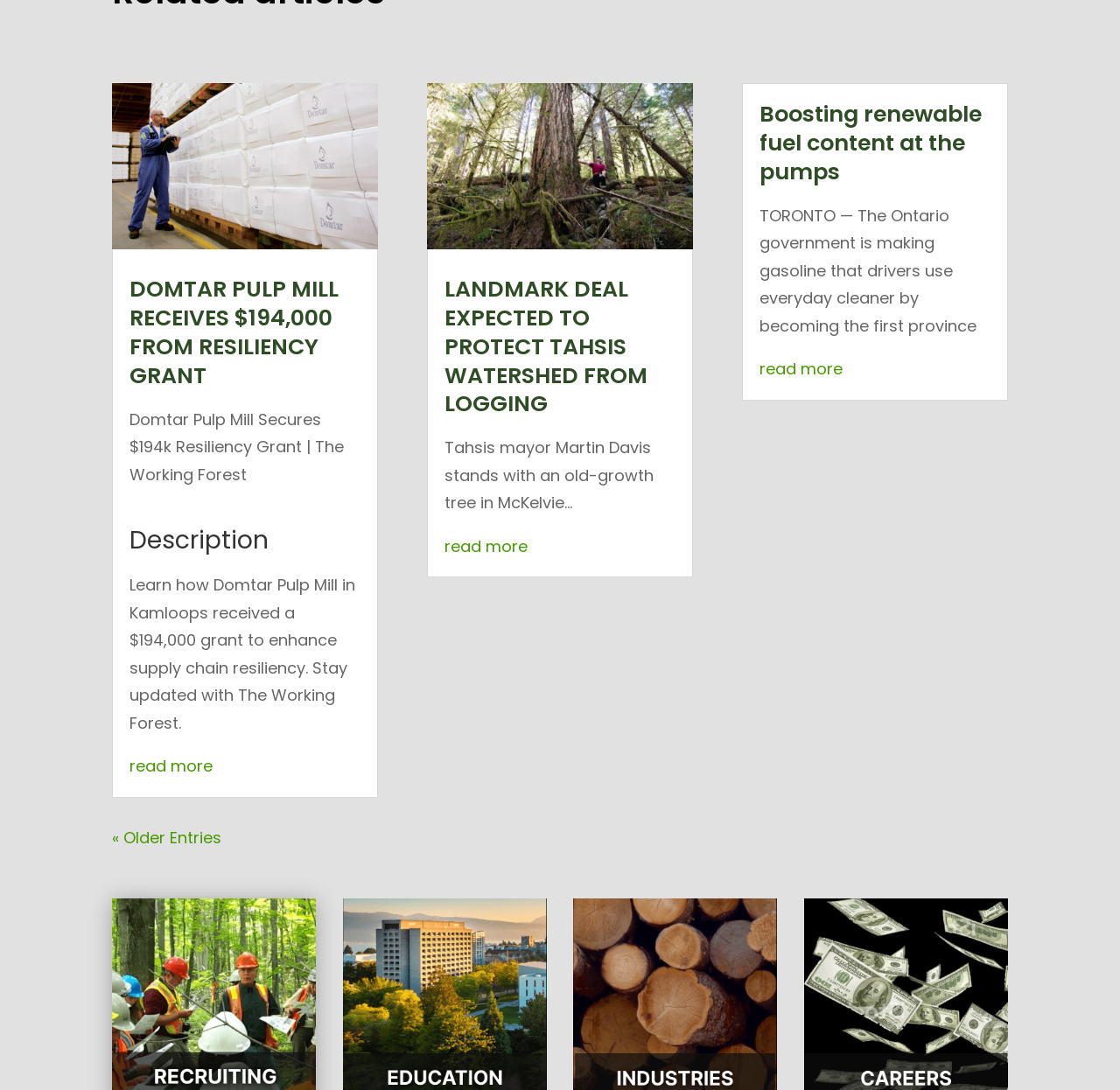Use a single word or phrase to answer the question: 
What is the direction of the pagination link?

Older Entries